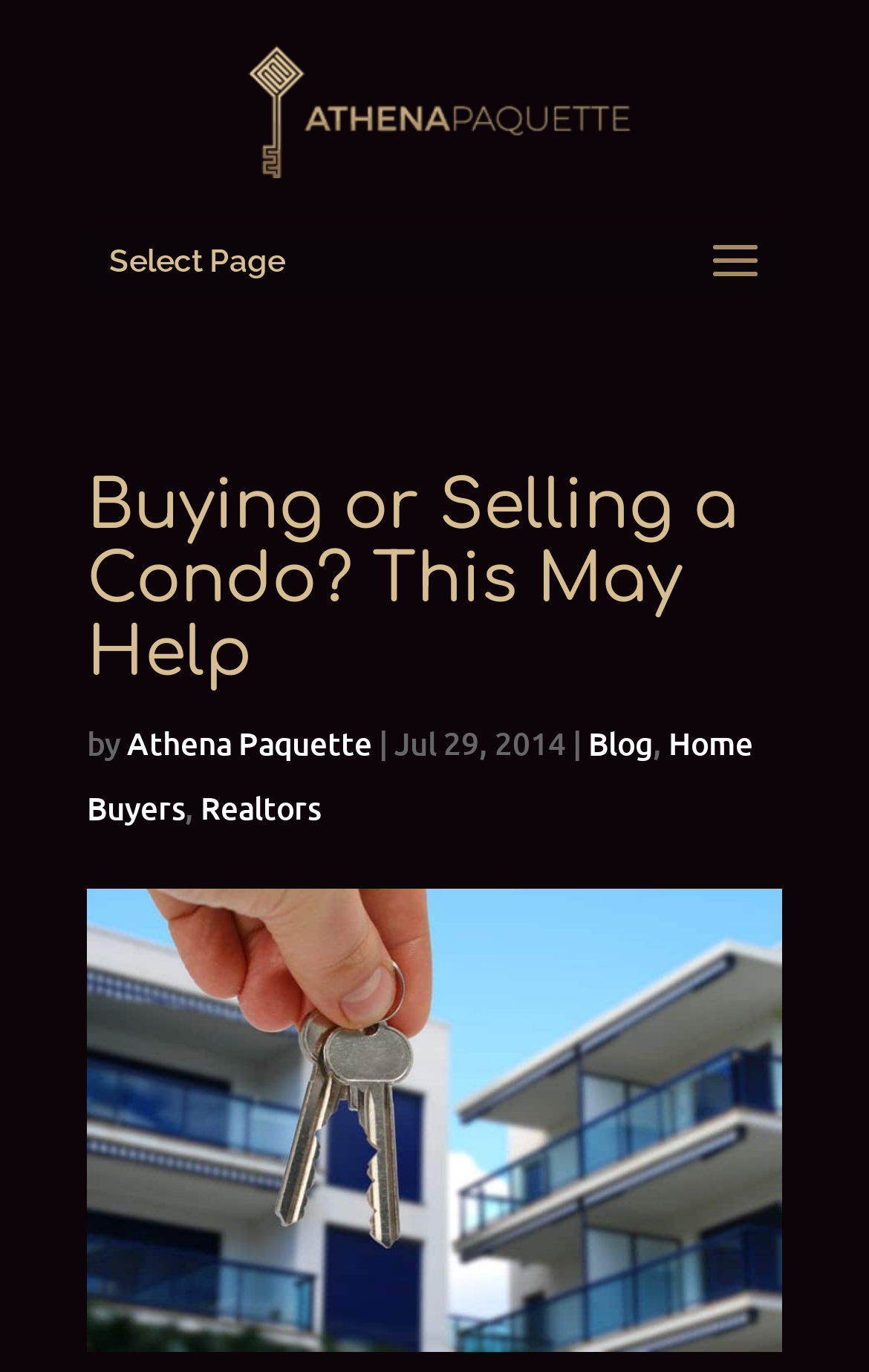Extract the bounding box coordinates of the UI element described by: "Athena Paquette". The coordinates should include four float numbers ranging from 0 to 1, e.g., [left, top, right, bottom].

[0.146, 0.526, 0.428, 0.557]